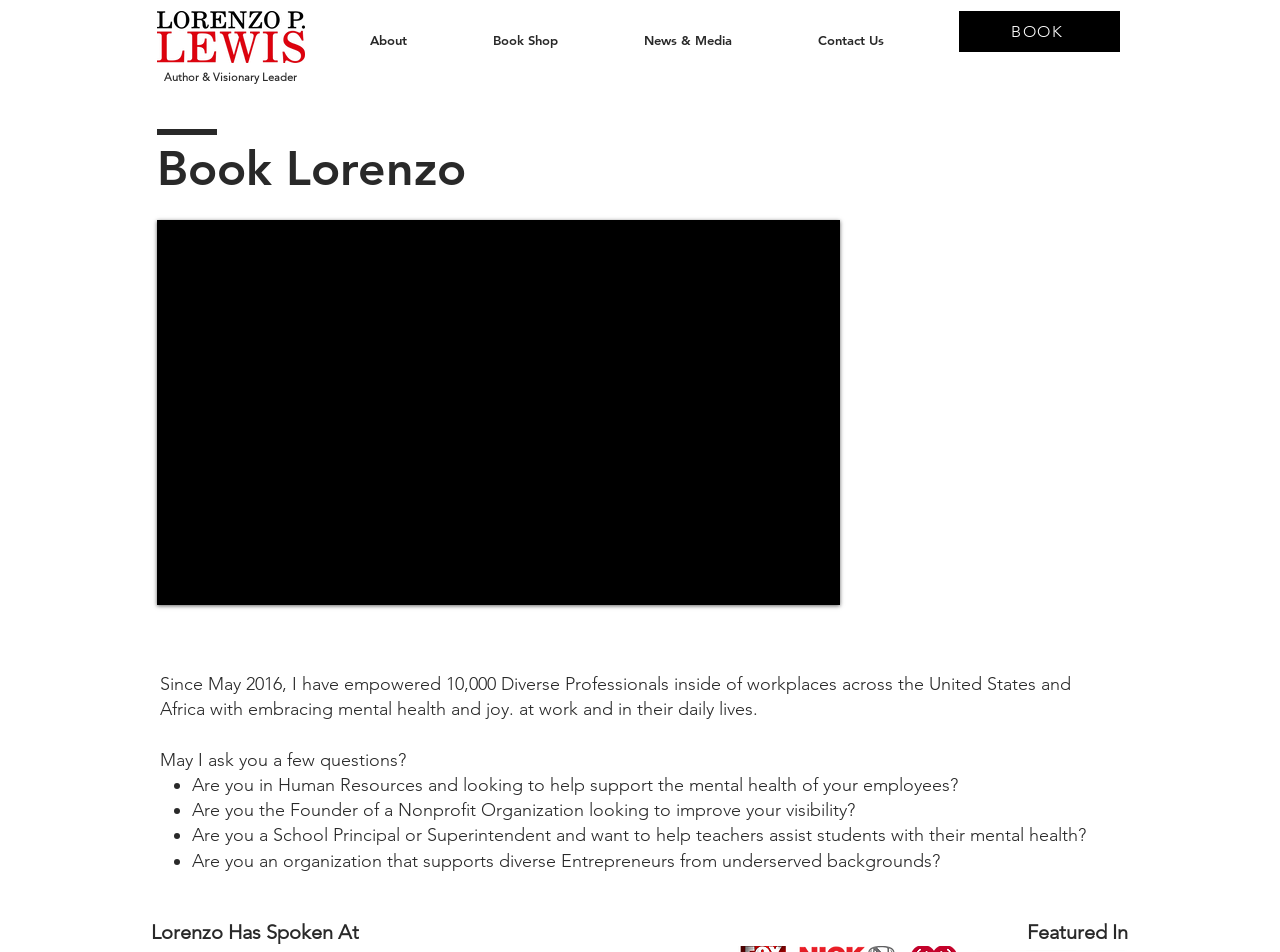What is the purpose of Lorenzo's book?
Look at the image and answer with only one word or phrase.

Supporting Mental Health